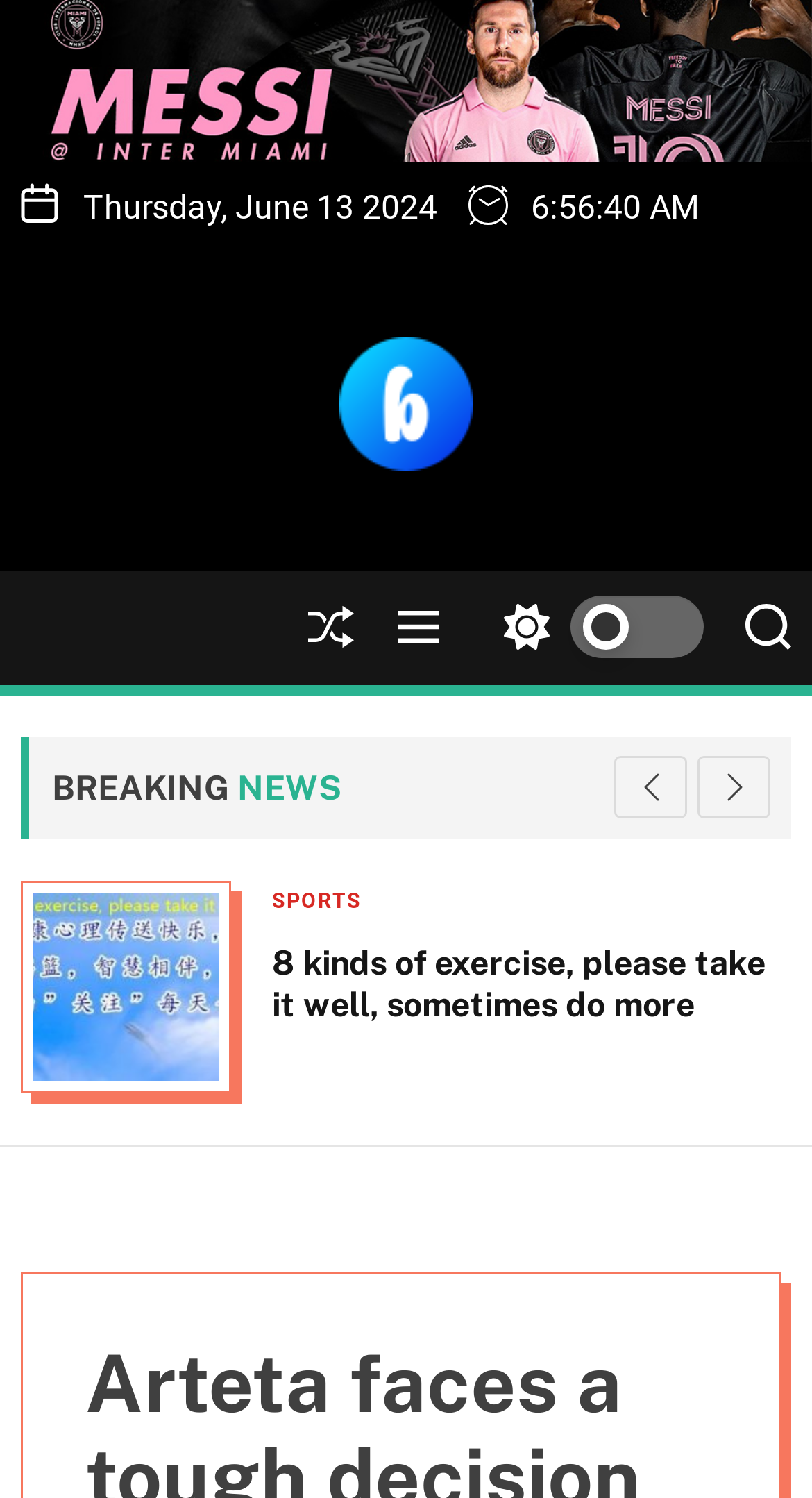Identify the bounding box coordinates for the region to click in order to carry out this instruction: "Switch to light mode". Provide the coordinates using four float numbers between 0 and 1, formatted as [left, top, right, bottom].

[0.595, 0.38, 0.867, 0.457]